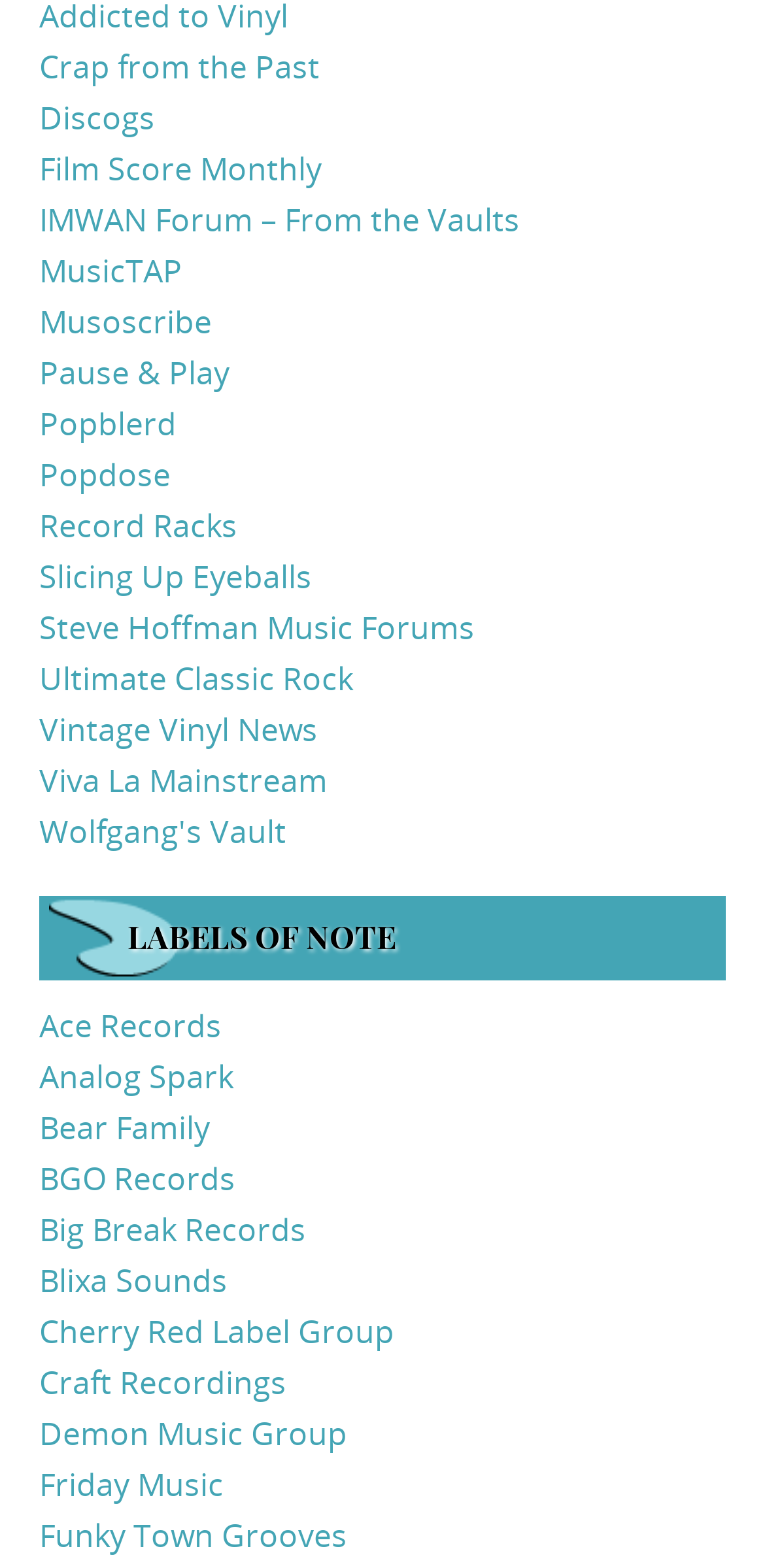Please identify the bounding box coordinates of the region to click in order to complete the given instruction: "go to Wolfgang's Vault". The coordinates should be four float numbers between 0 and 1, i.e., [left, top, right, bottom].

[0.051, 0.516, 0.374, 0.543]